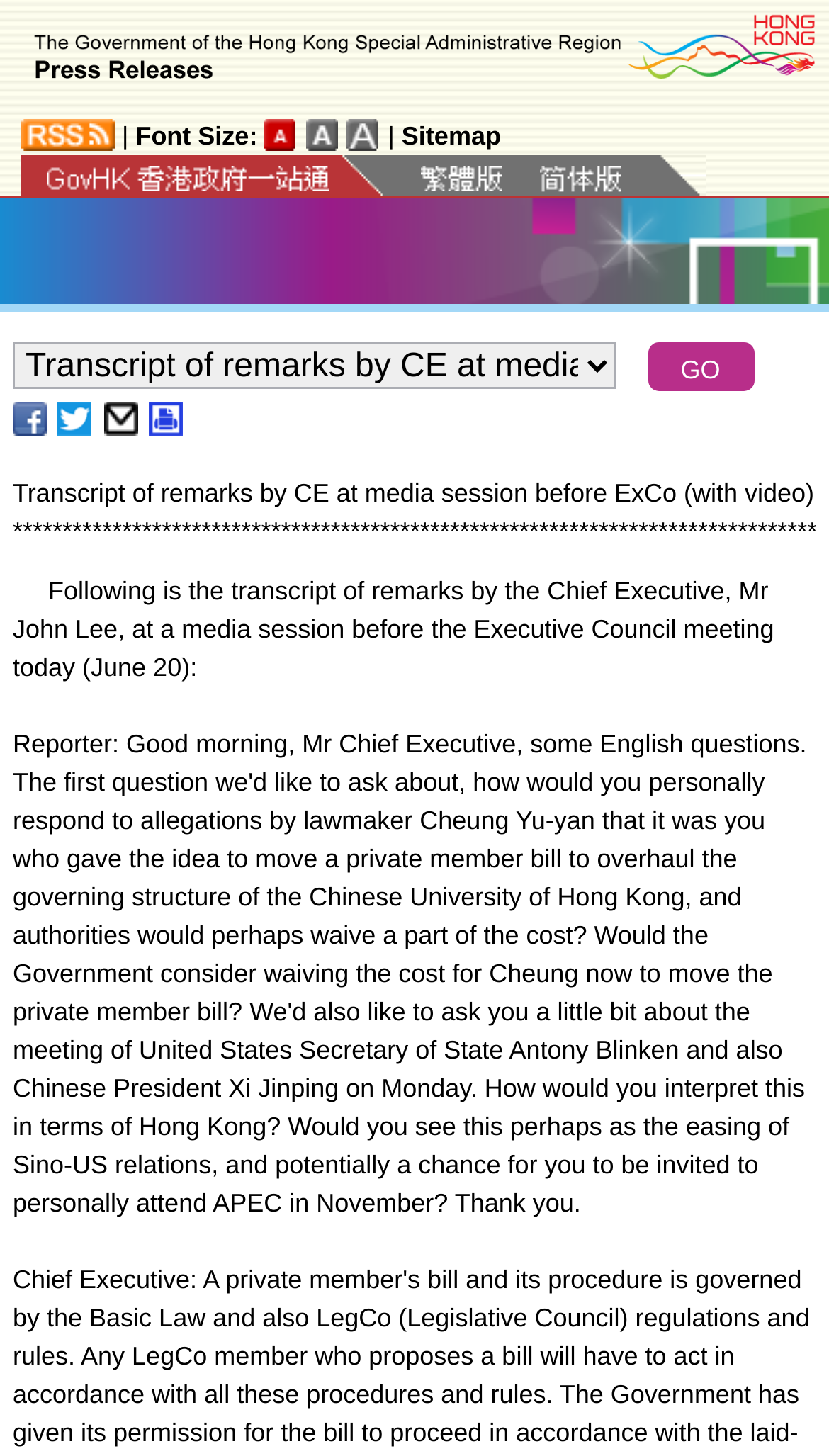What font size options are available?
Provide an in-depth answer to the question, covering all aspects.

The font size options available are Default, Larger, and Largest because there are links labeled 'Default font size', 'Larger font size', and 'Largest font size' on the webpage, which suggest that users can adjust the font size to their preference.